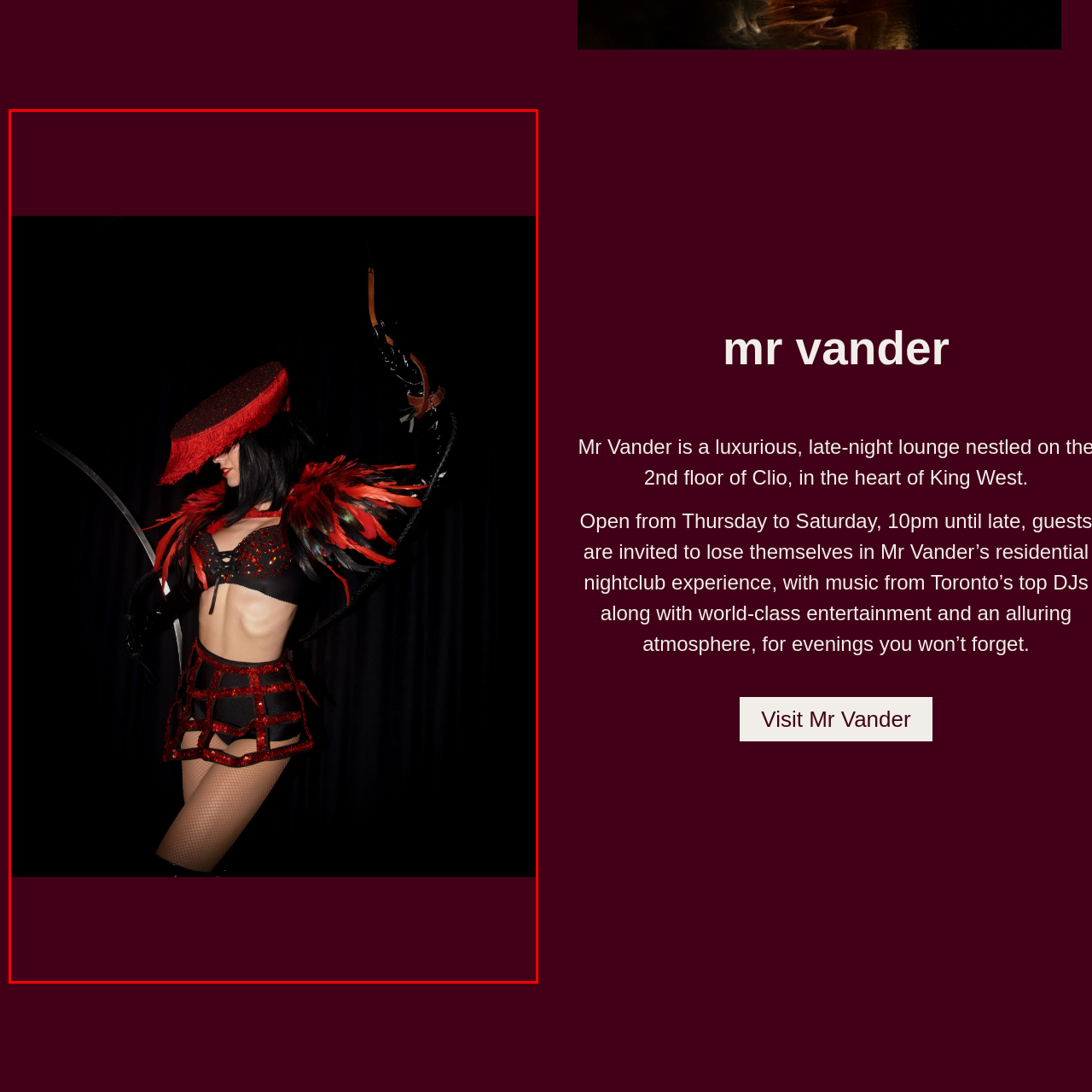What is the performer holding in one hand?  
Inspect the image within the red boundary and offer a detailed explanation grounded in the visual information present in the image.

The caption explicitly states that the performer holds a whip in one hand, which emphasizes her powerful presence and adds to the overall dramatic effect of the image.